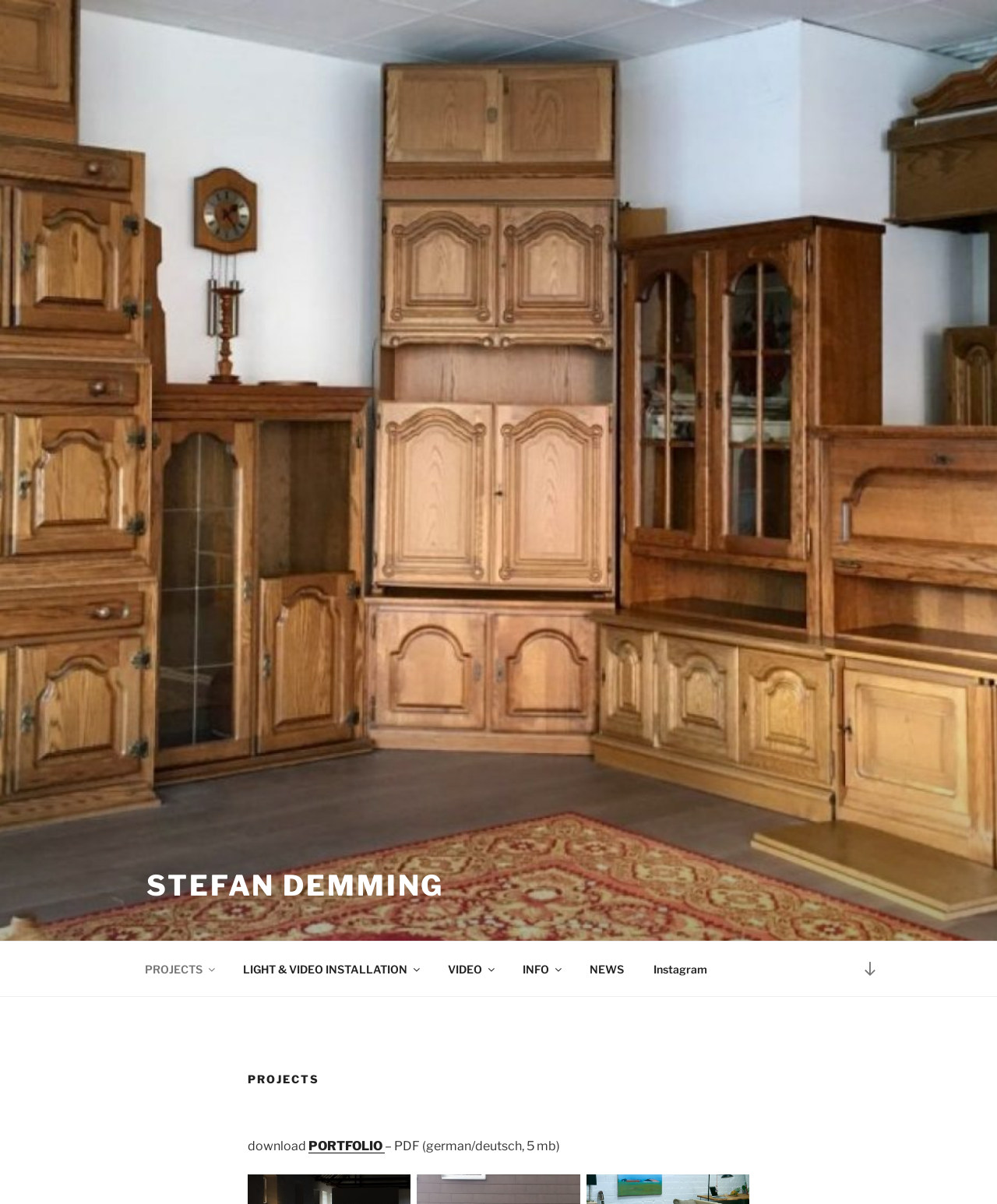Give a comprehensive overview of the webpage, including key elements.

The webpage is about Stefan Demming, with a prominent heading "STEFAN DEMMING" located near the top center of the page. Below this heading, there is a navigation menu with several links, including "PROJECTS", "LIGHT & VIDEO INSTALLATION", "VIDEO", "INFO", "NEWS", and "Instagram", which are aligned horizontally and take up most of the width of the page.

To the right of the navigation menu, there is a link "Zum Inhalt nach unten scrollen", which translates to "Scroll down to content". Below this link, there is a header section with a heading "PROJECTS" located near the top center of the page. 

Under the header section, there are three elements aligned horizontally: a static text "download", a link "PORTFOLIO", and a static text "– PDF (german/deutsch, 5 mb)". These elements are positioned near the bottom center of the page.